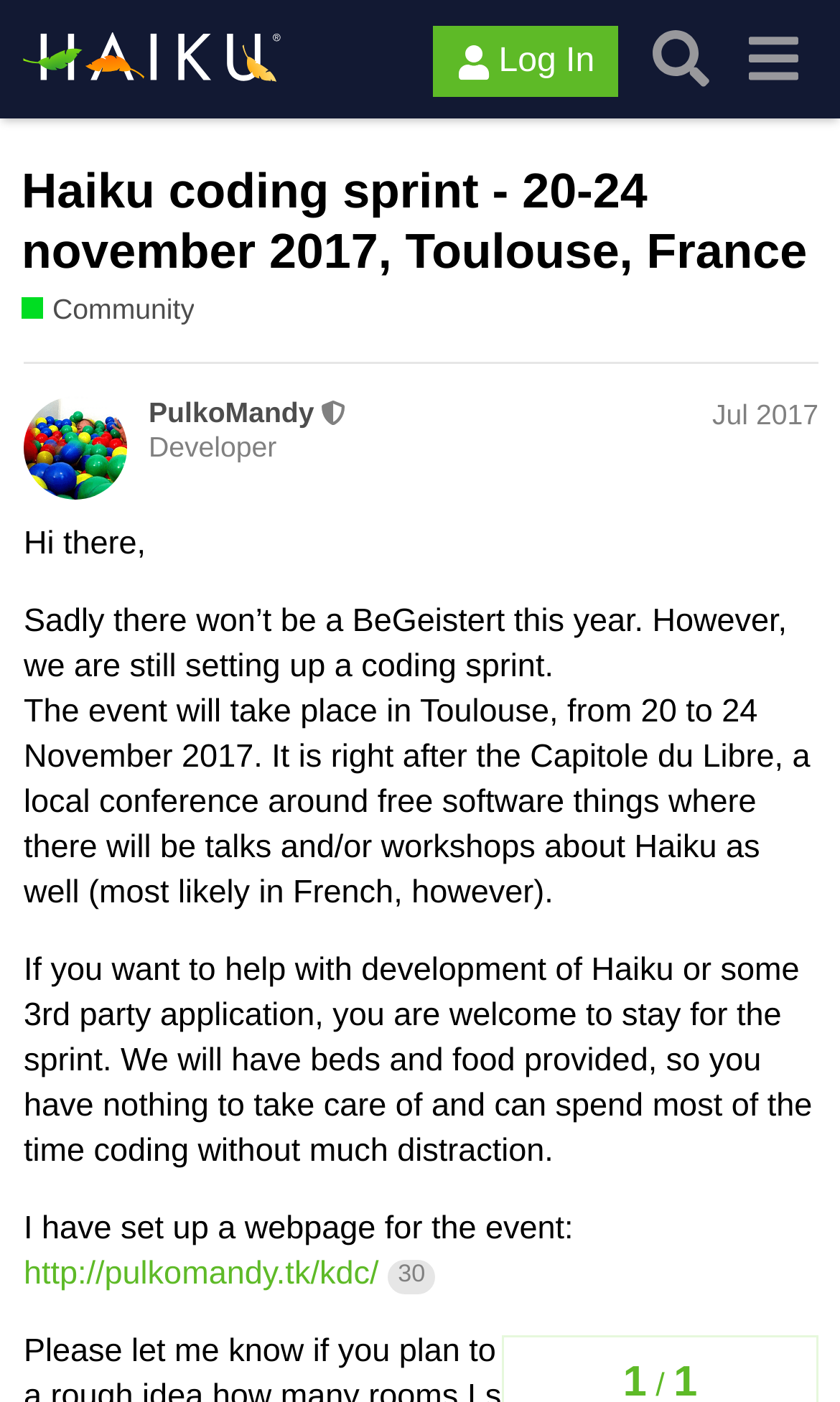Identify the bounding box coordinates of the region that needs to be clicked to carry out this instruction: "Click the 'Log In' button". Provide these coordinates as four float numbers ranging from 0 to 1, i.e., [left, top, right, bottom].

[0.516, 0.019, 0.736, 0.07]